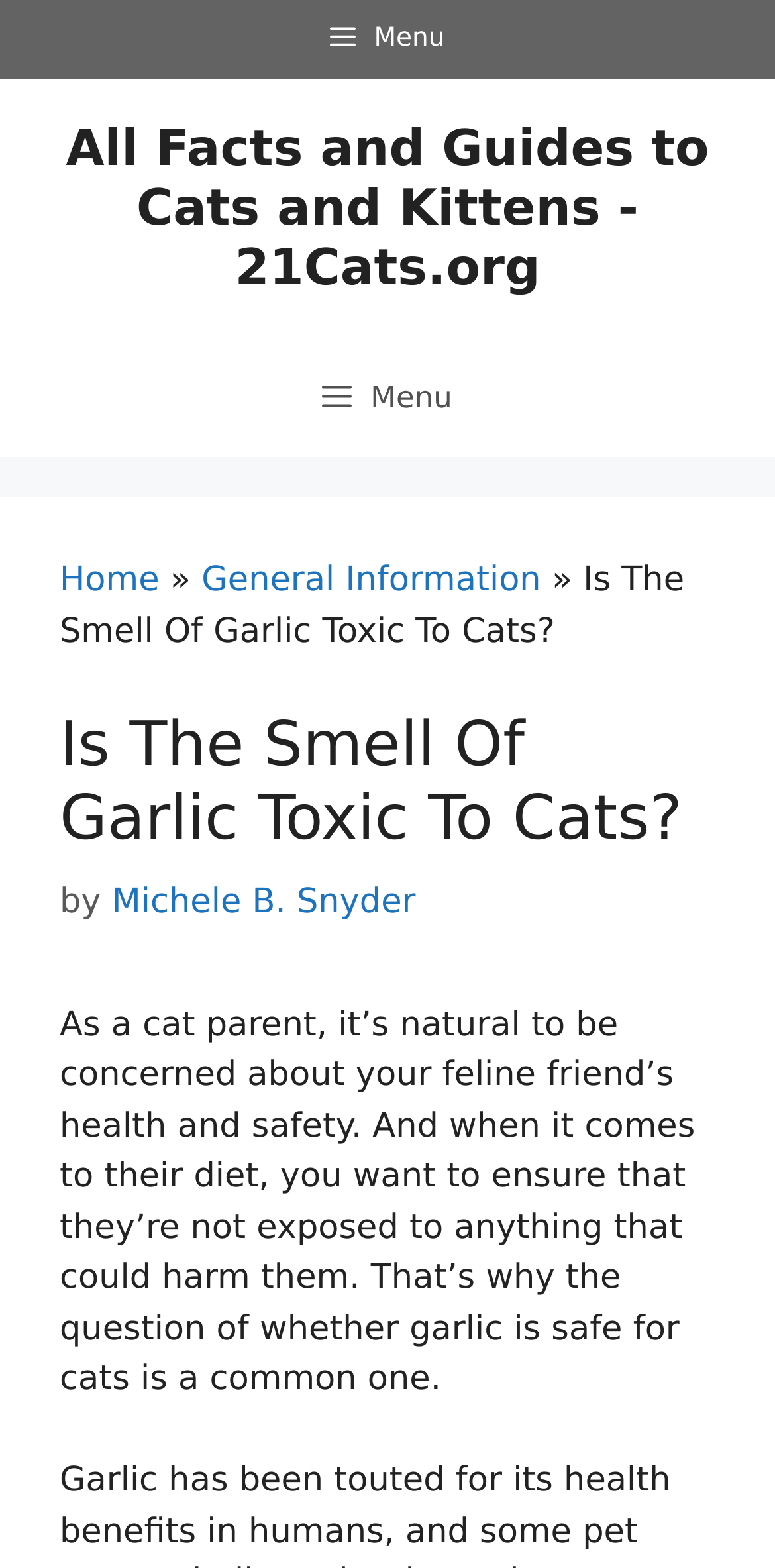Use the information in the screenshot to answer the question comprehensively: What is the website's main topic?

I determined the website's main topic by looking at the banner section, which has a link to 'All Facts and Guides to Cats and Kittens - 21Cats.org'. This suggests that the website is primarily focused on providing information and guides about cats and kittens.